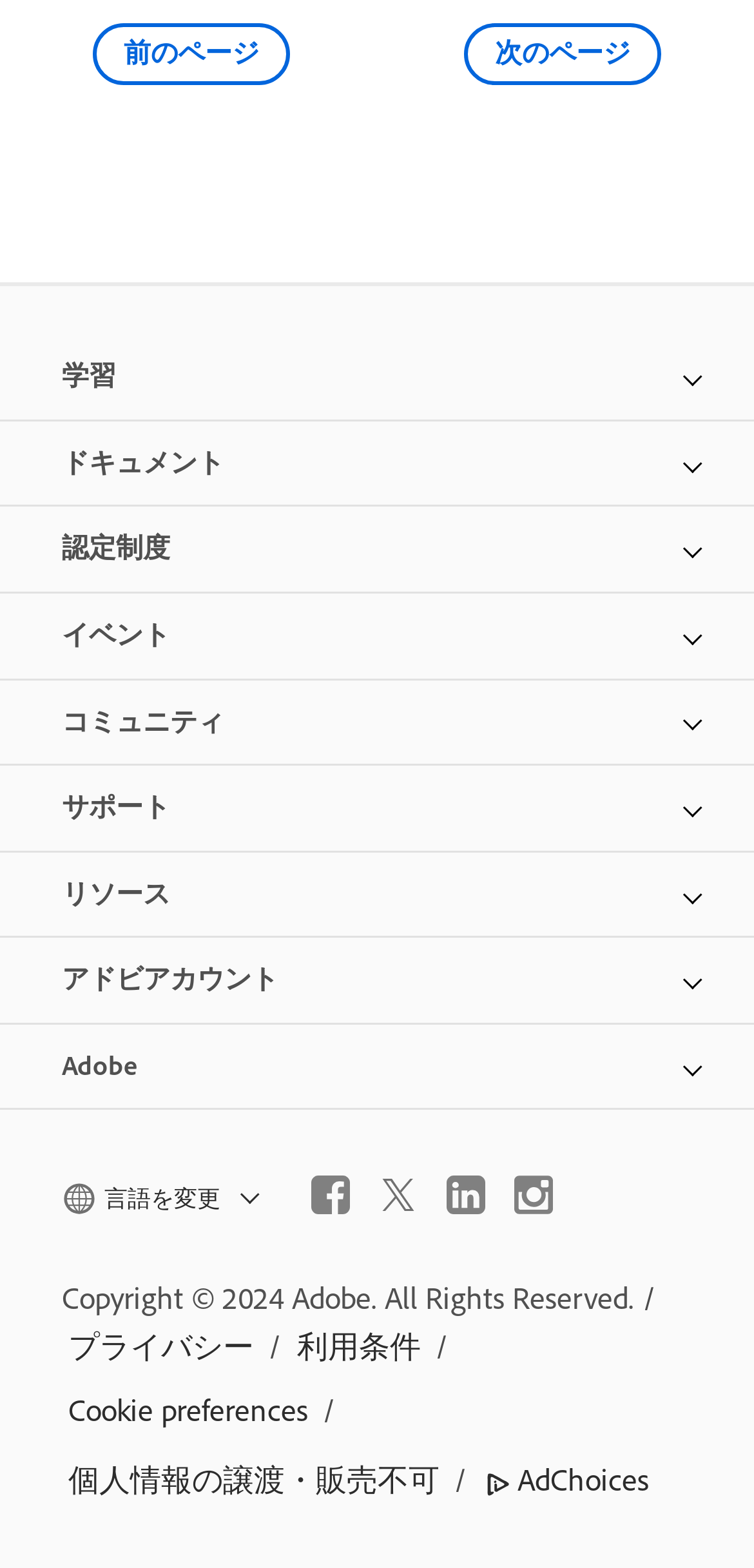What are the main categories on the webpage?
Please elaborate on the answer to the question with detailed information.

The webpage has several main categories, including '学習', 'ドキュメント', '認定制度', 'イベント', 'コミュニティ', 'サポート', 'リソース', and 'アドビアカウント', which are likely used to organize content or provide different types of information to users.